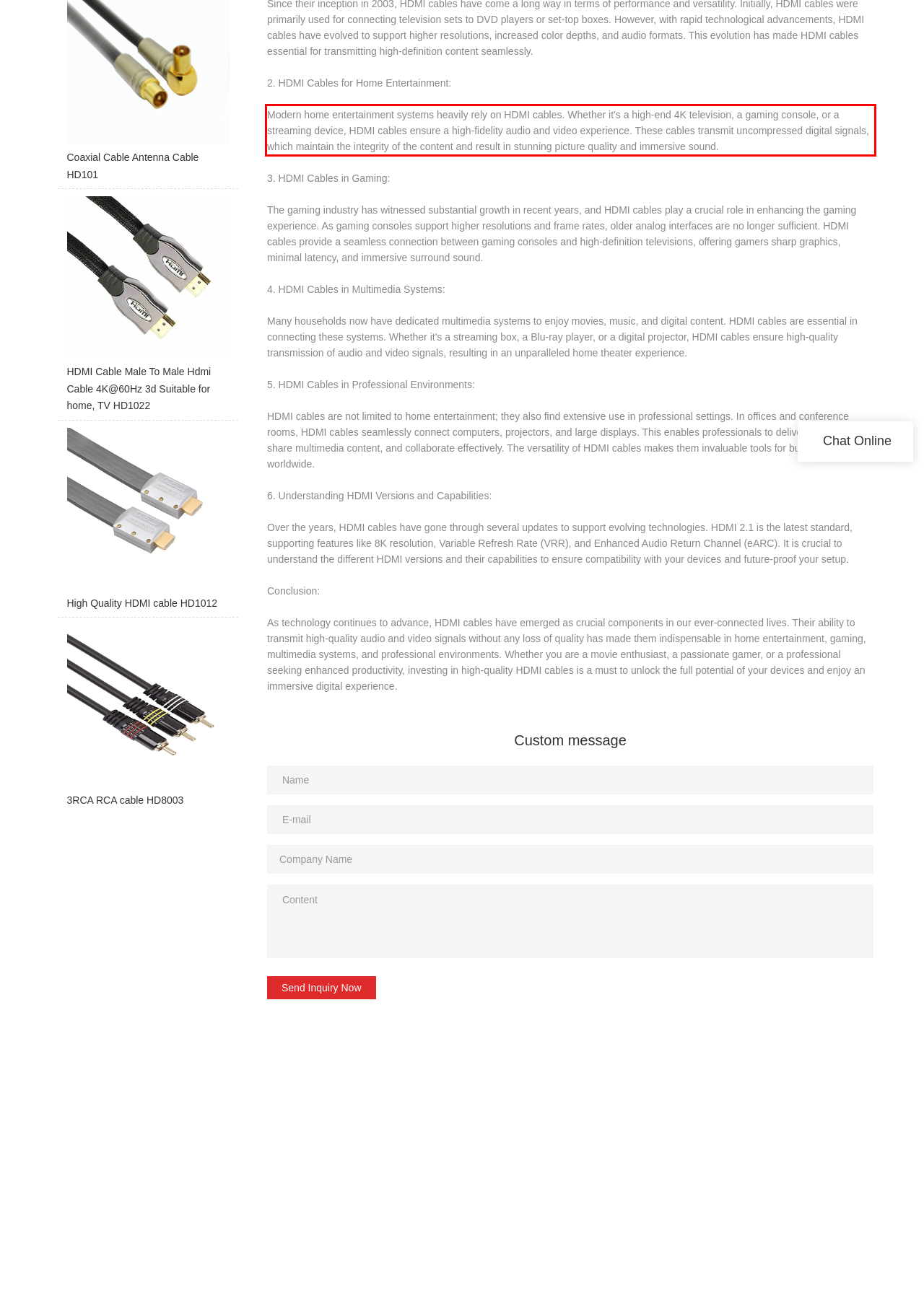Analyze the red bounding box in the provided webpage screenshot and generate the text content contained within.

Modern home entertainment systems heavily rely on HDMI cables. Whether it's a high-end 4K television, a gaming console, or a streaming device, HDMI cables ensure a high-fidelity audio and video experience. These cables transmit uncompressed digital signals, which maintain the integrity of the content and result in stunning picture quality and immersive sound.